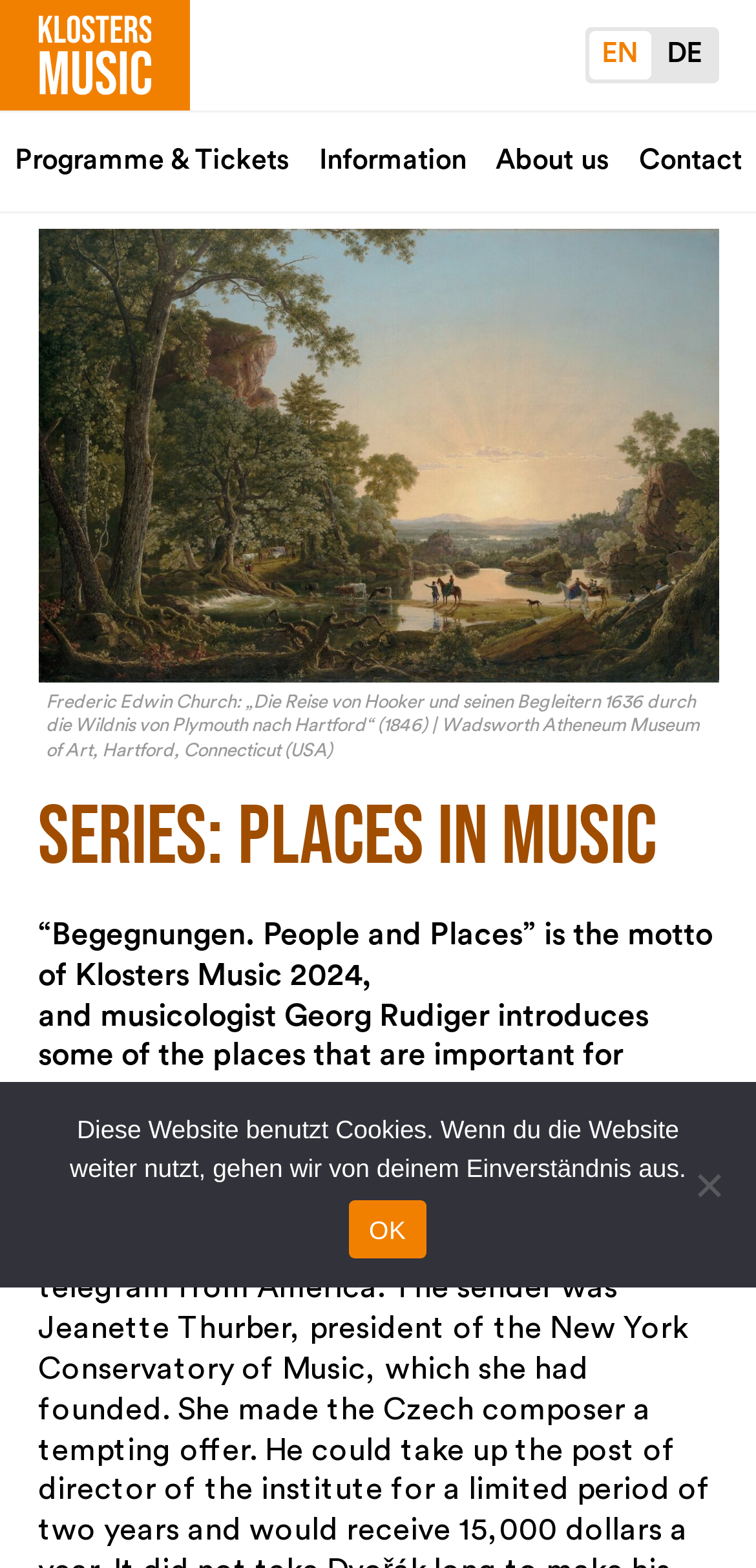Pinpoint the bounding box coordinates of the element to be clicked to execute the instruction: "view programme and tickets".

[0.019, 0.072, 0.383, 0.134]